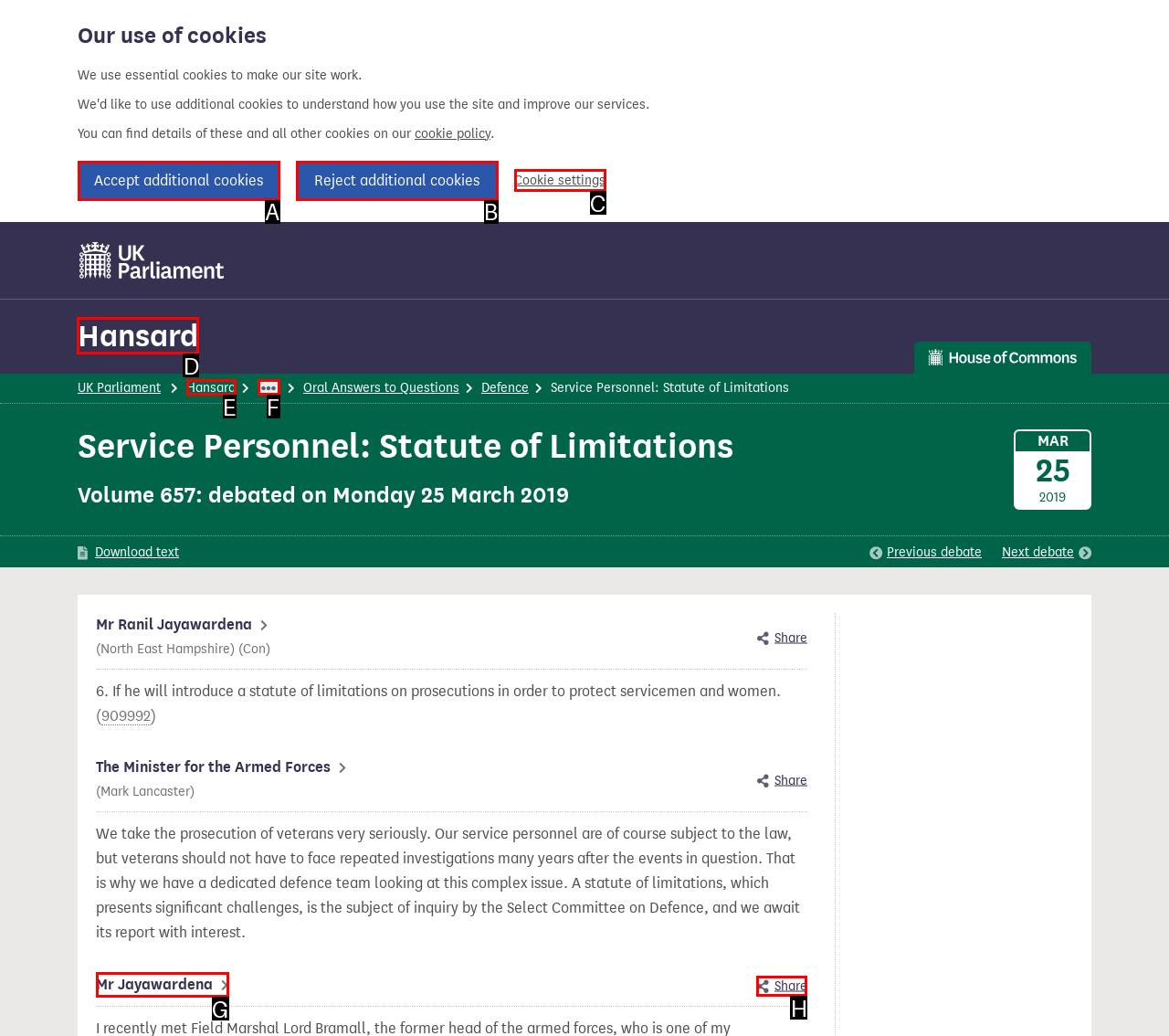Provide the letter of the HTML element that you need to click on to perform the task: View Hansard.
Answer with the letter corresponding to the correct option.

D